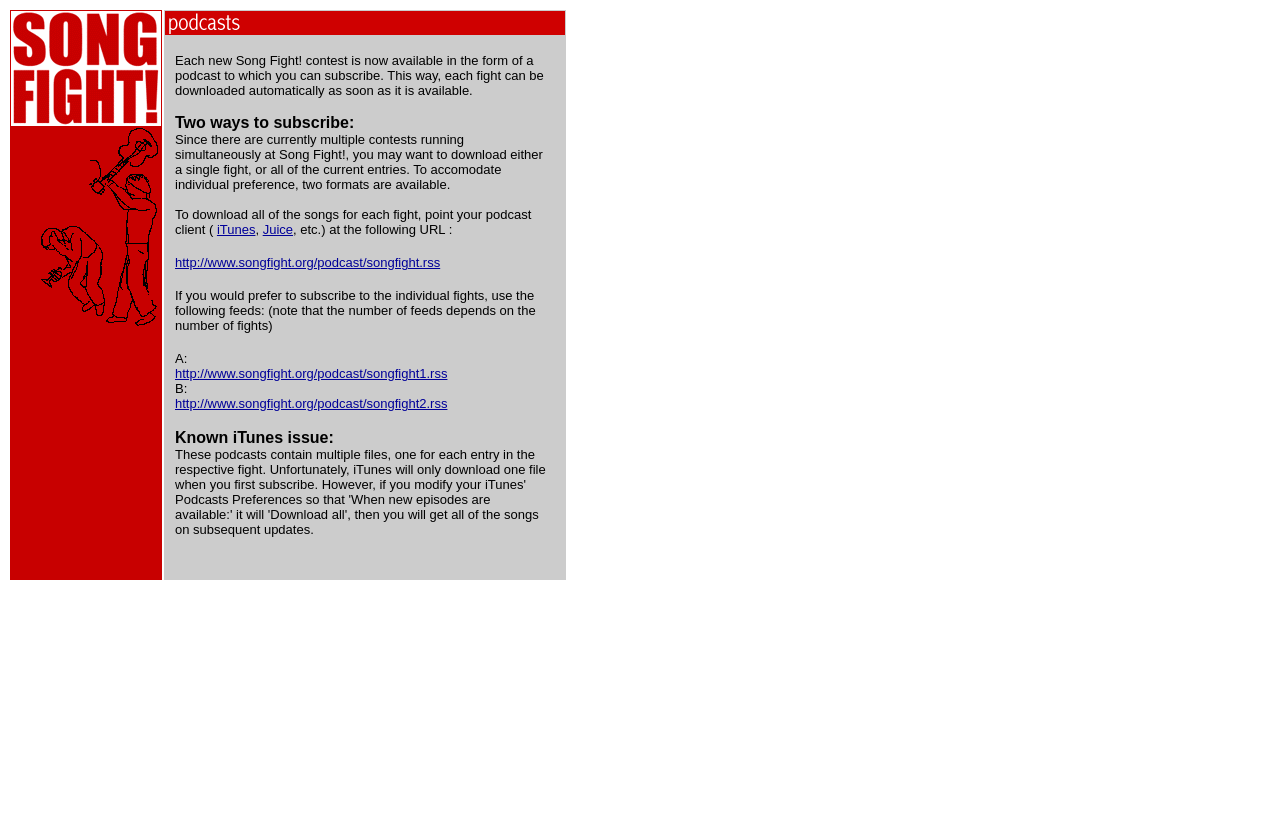What are the two formats available for subscribing to Song Fight! podcasts? Observe the screenshot and provide a one-word or short phrase answer.

Single fight or all current entries